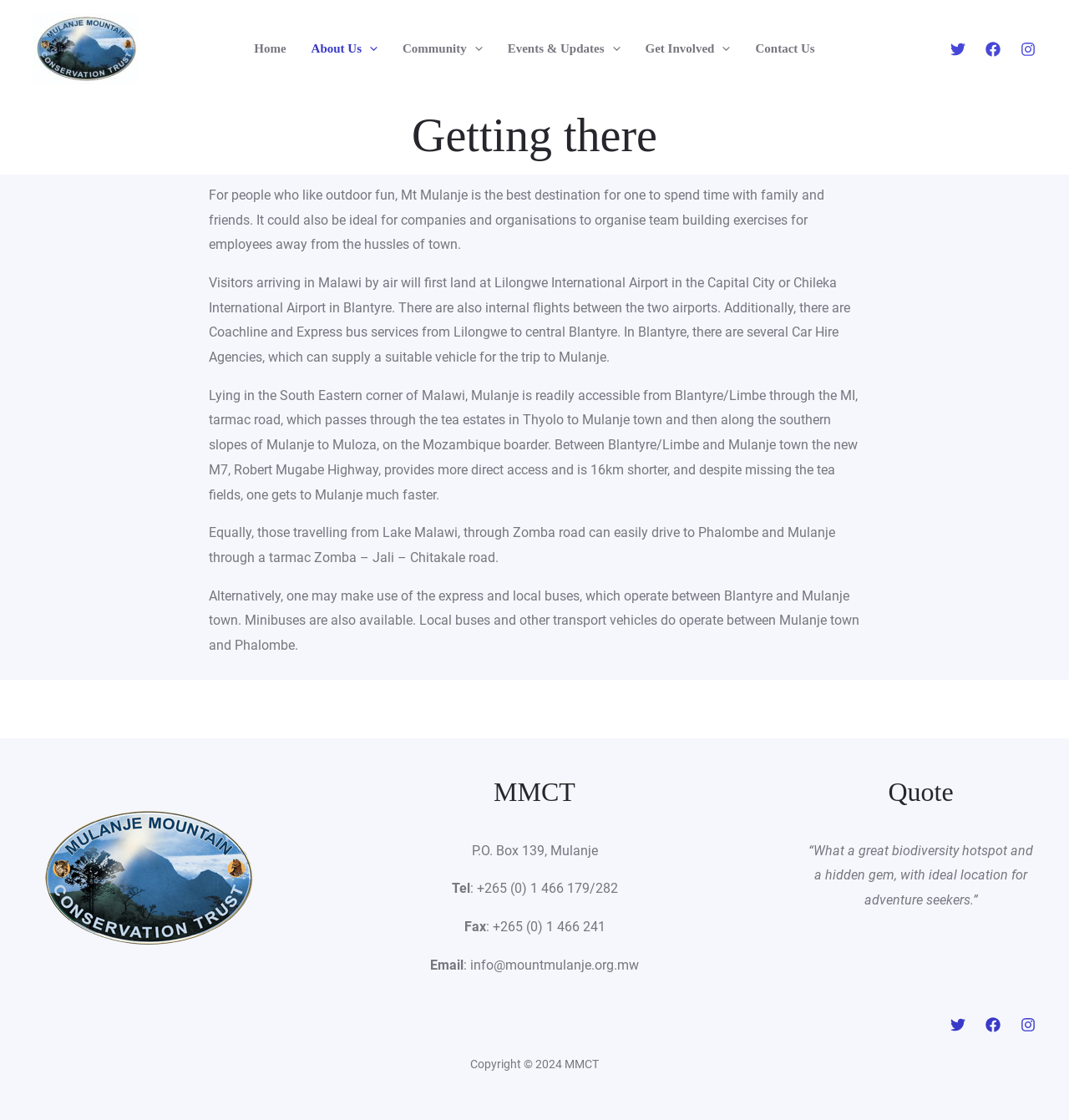Determine the bounding box coordinates of the UI element that matches the following description: "Contact Us". The coordinates should be four float numbers between 0 and 1 in the format [left, top, right, bottom].

[0.695, 0.007, 0.774, 0.079]